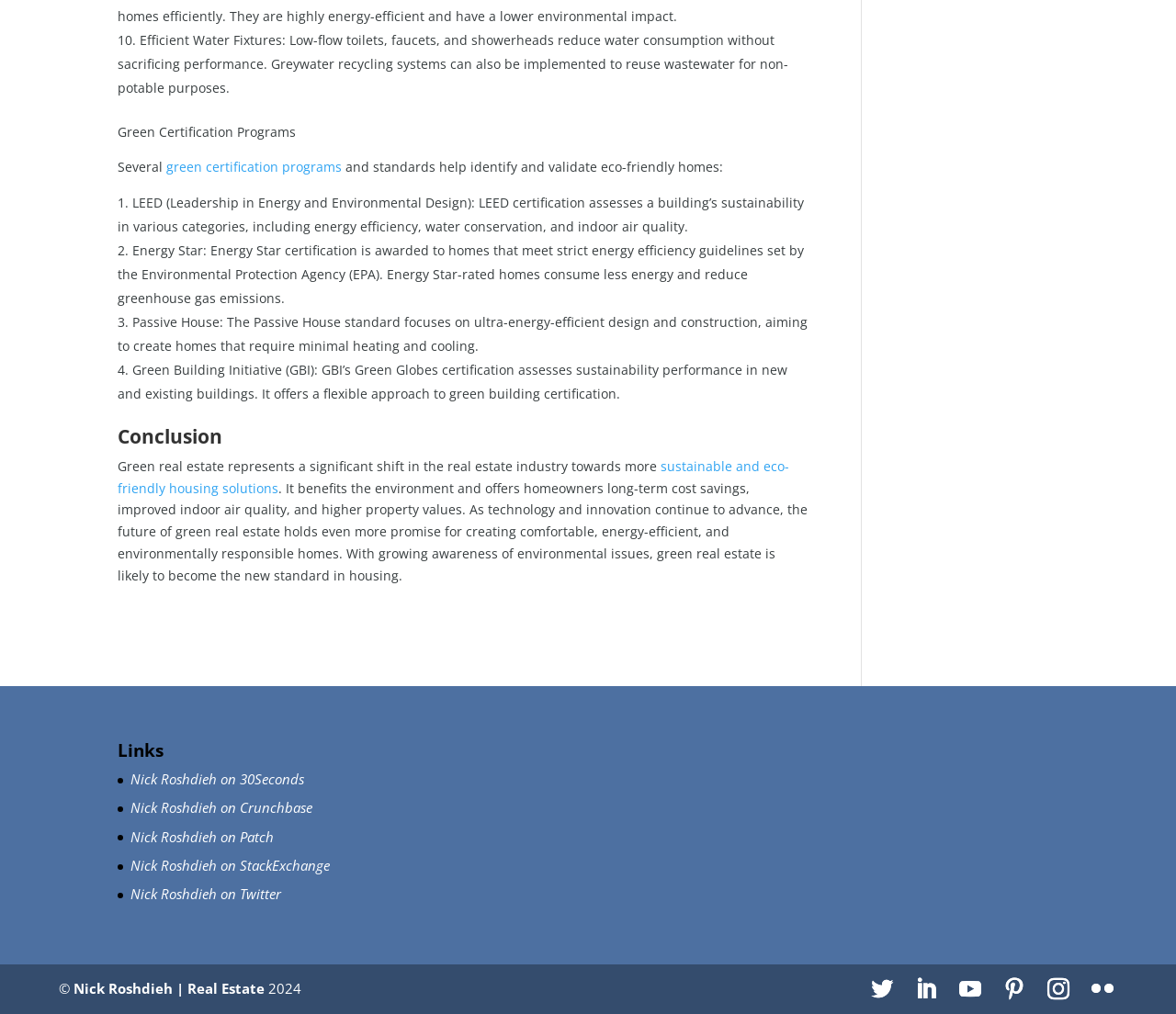Pinpoint the bounding box coordinates of the area that should be clicked to complete the following instruction: "Learn about 'Passive House' standard". The coordinates must be given as four float numbers between 0 and 1, i.e., [left, top, right, bottom].

[0.1, 0.309, 0.687, 0.349]